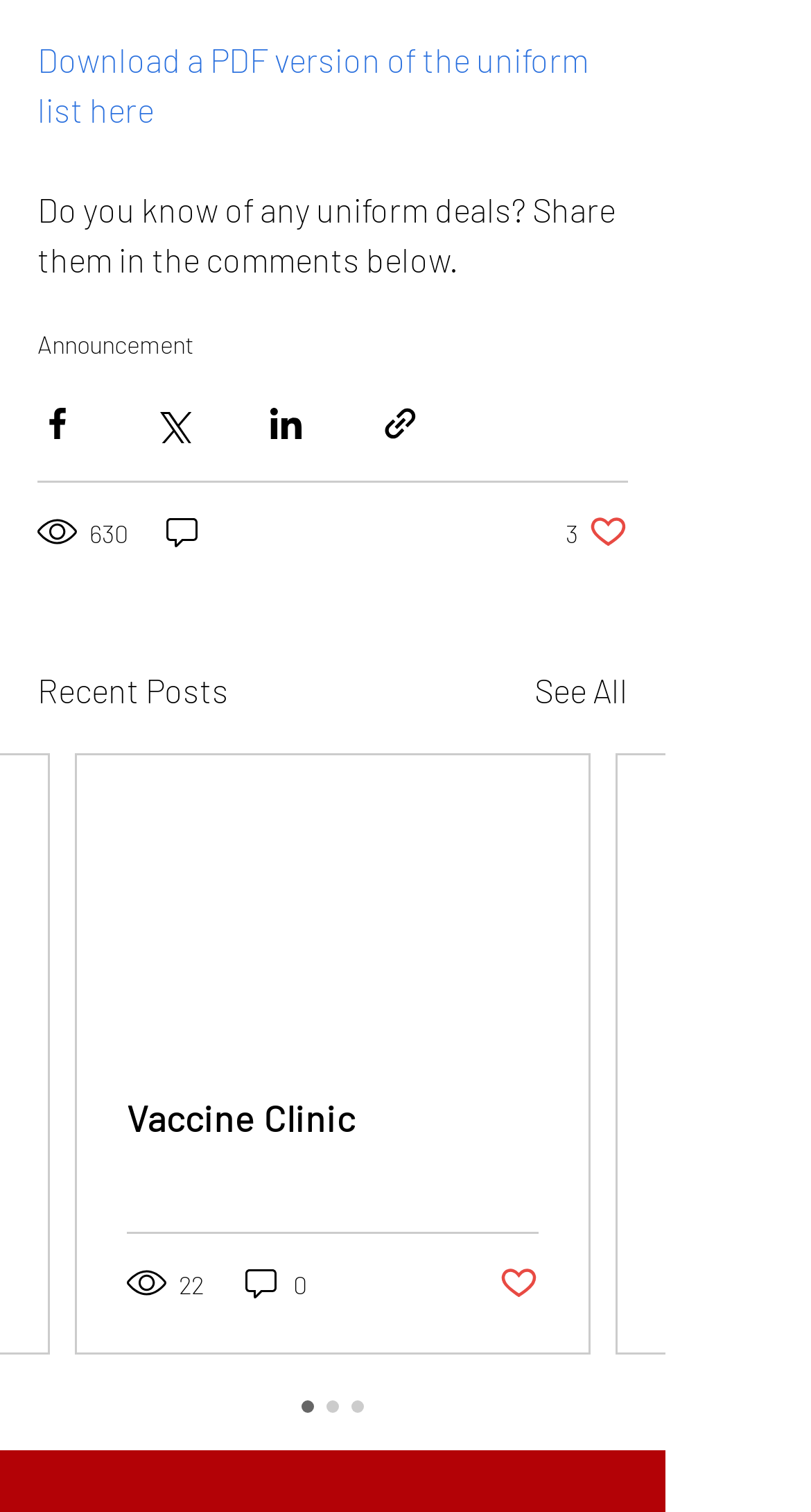How many comments does the first post have?
Answer briefly with a single word or phrase based on the image.

0 comments